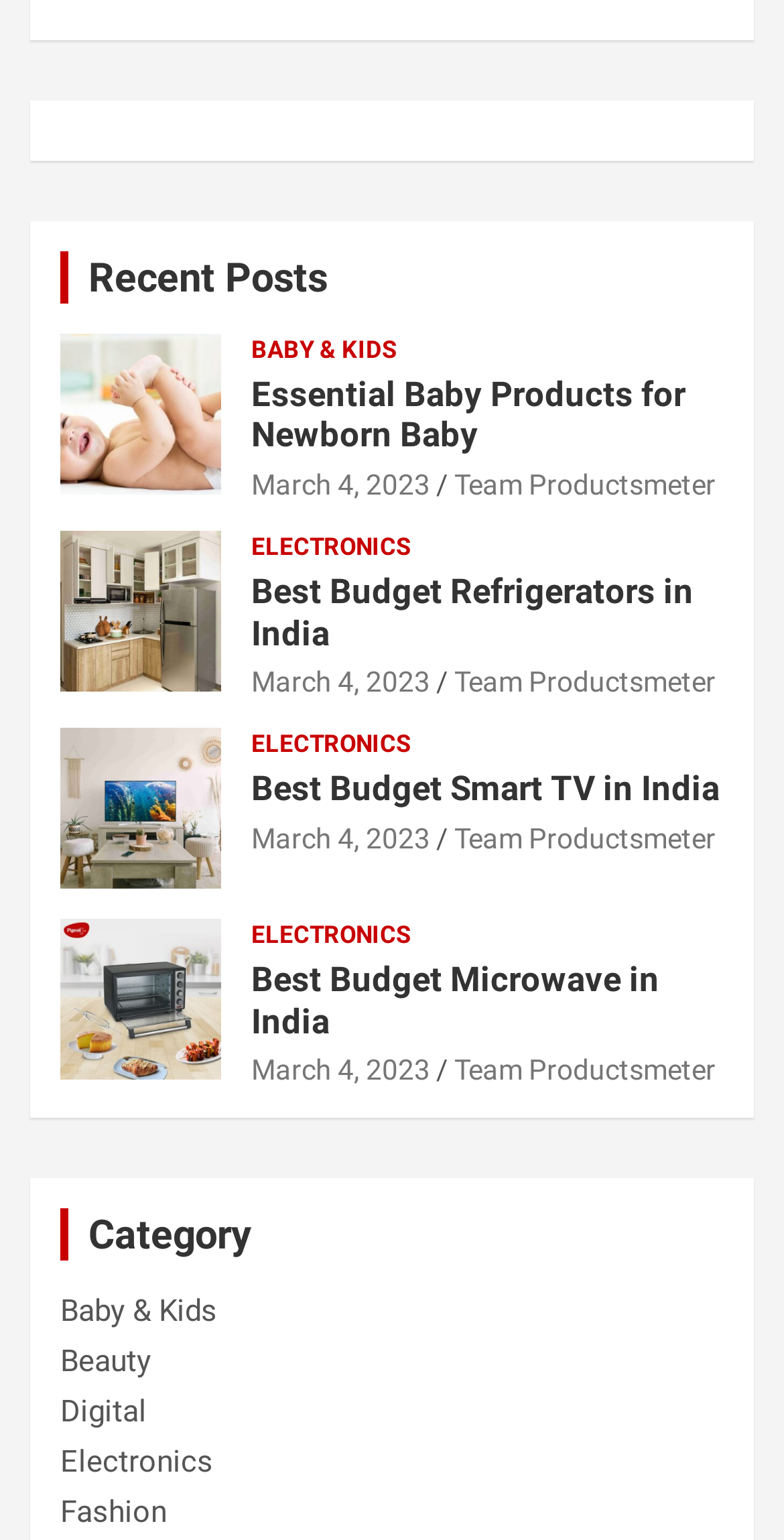Use a single word or phrase to answer the question: 
What is the category of the article 'Best Budget Refrigerators in India'?

Electronics